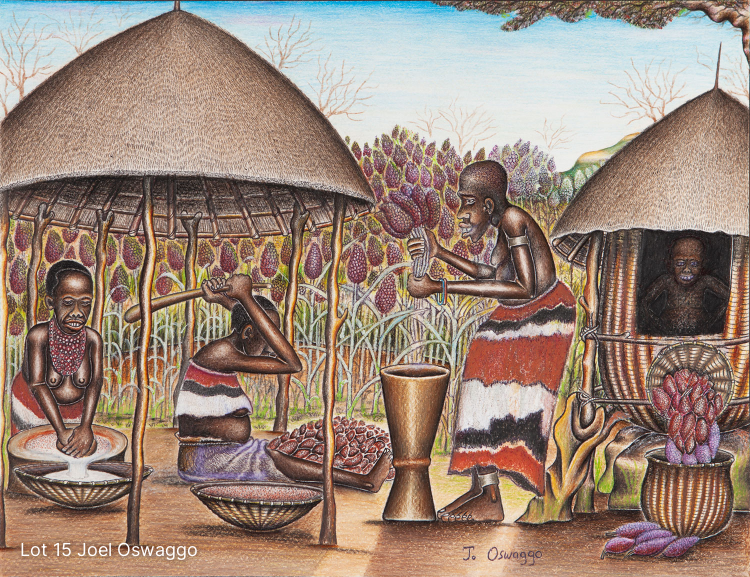What are the women engaged in?
Based on the image, answer the question with as much detail as possible.

According to the caption, the women in the artwork are engaged in traditional agricultural activities, such as grinding grains and processing food, which showcases their roles in the community.